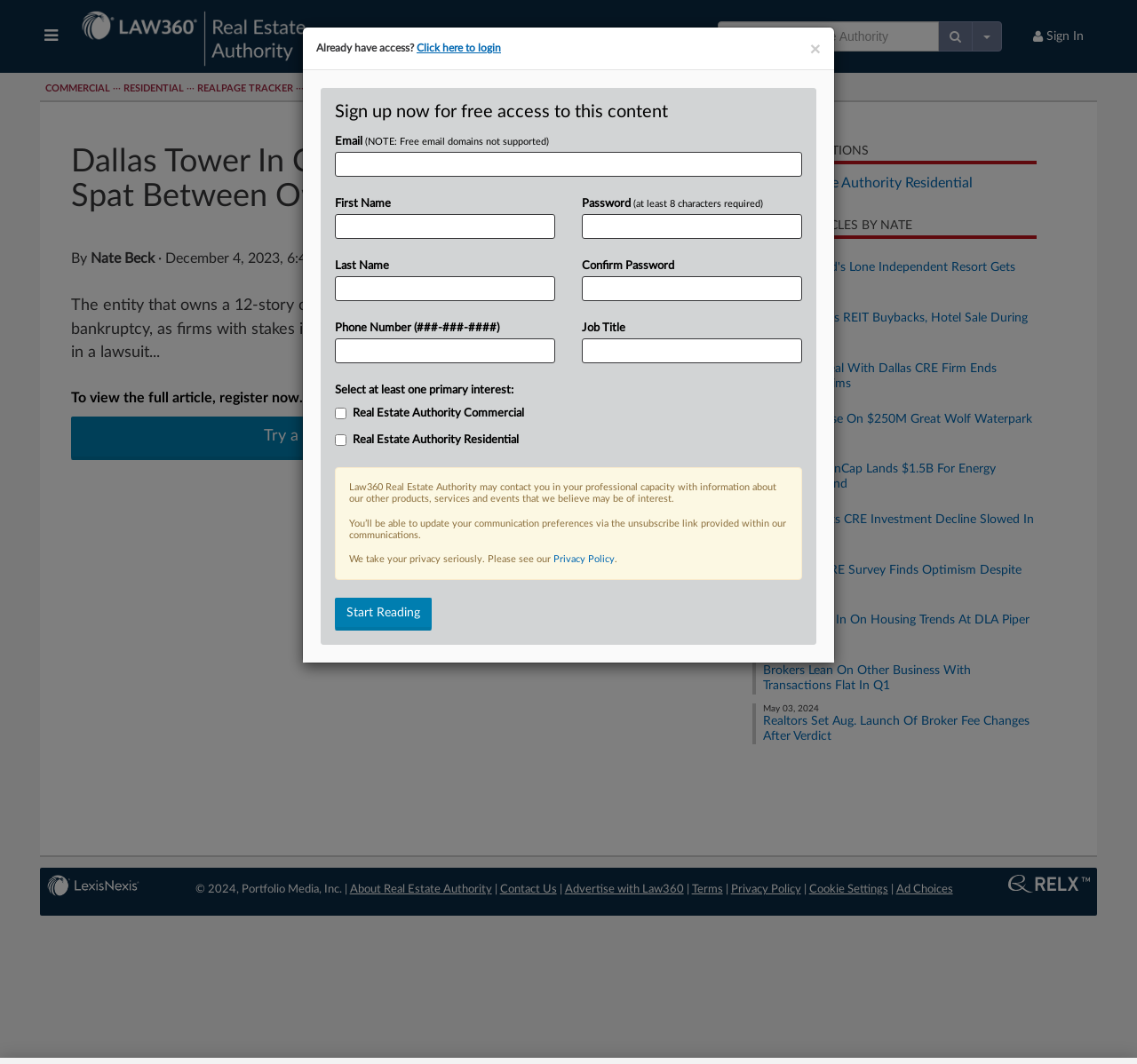What is the date of the article 'Disney World's Lone Independent Resort Gets $734M Refi'?
Refer to the screenshot and answer in one word or phrase.

May 10, 2024